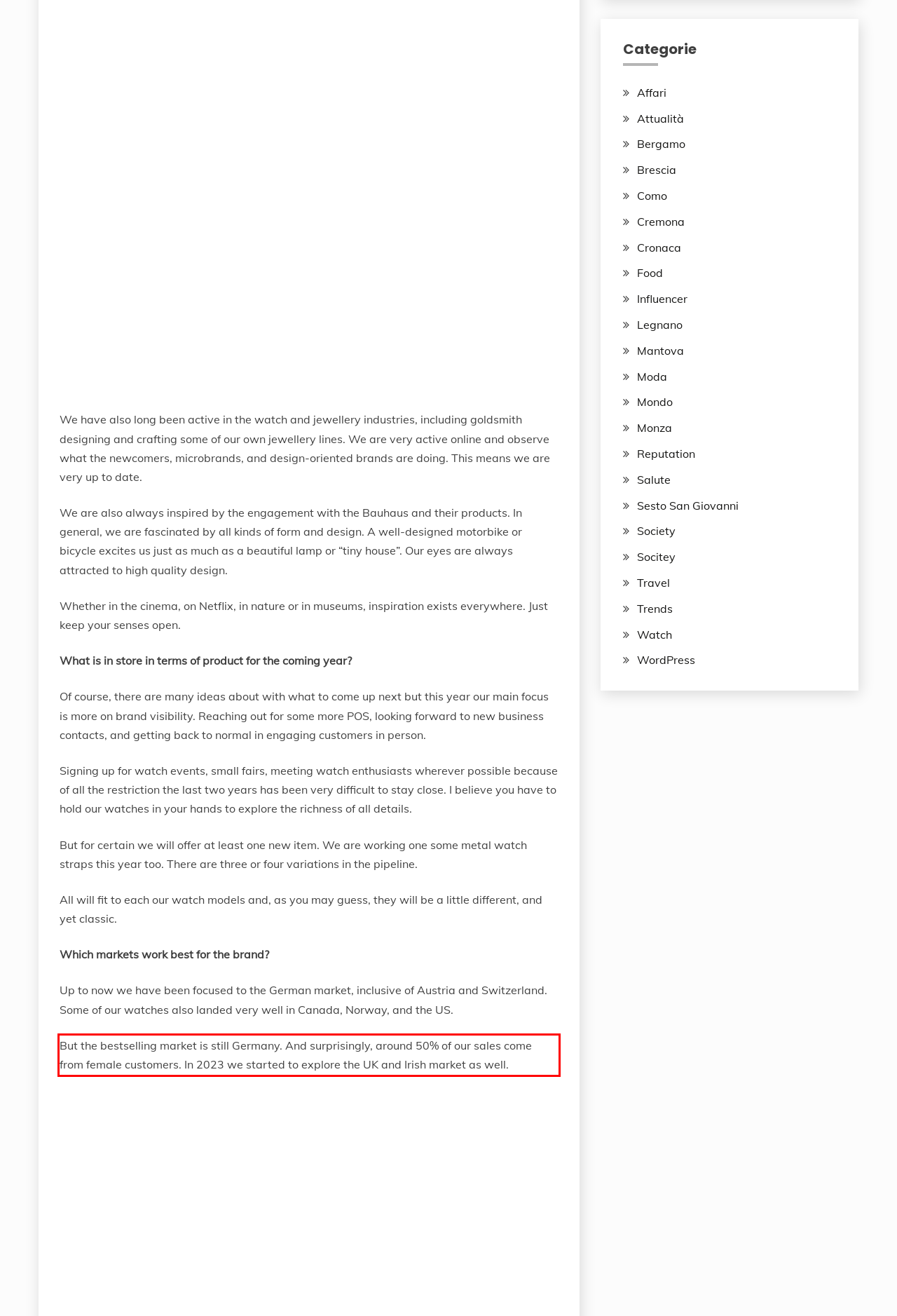Given a screenshot of a webpage, locate the red bounding box and extract the text it encloses.

But the bestselling market is still Germany. And surprisingly, around 50% of our sales come from female customers. In 2023 we started to explore the UK and Irish market as well.